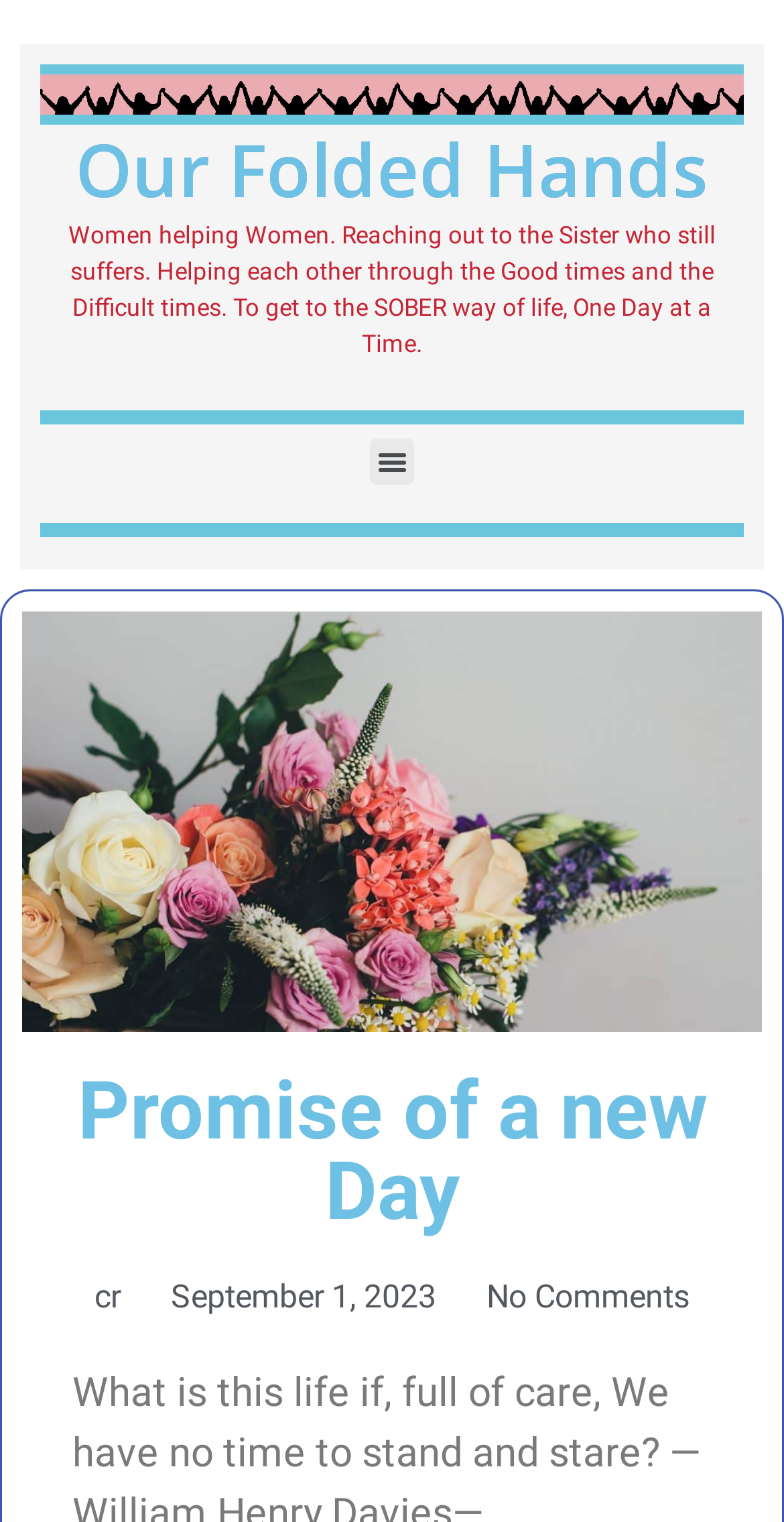What is the date mentioned on the webpage?
Give a comprehensive and detailed explanation for the question.

The date 'September 1, 2023' is mentioned on the webpage, which could be the date of a post, article, or event related to the theme of women helping women.